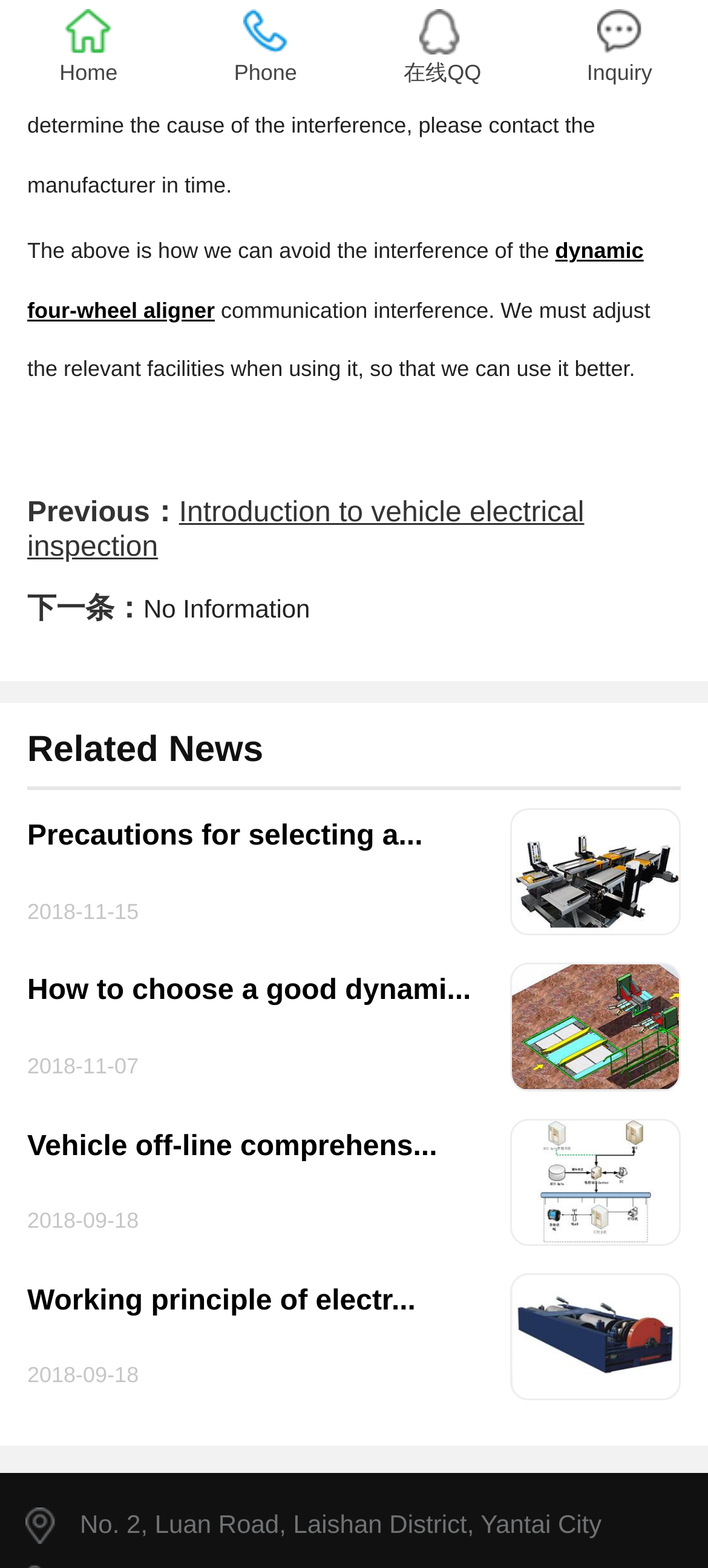What is the address of the company? Based on the image, give a response in one word or a short phrase.

No. 2, Luan Road, Laishan District, Yantai City